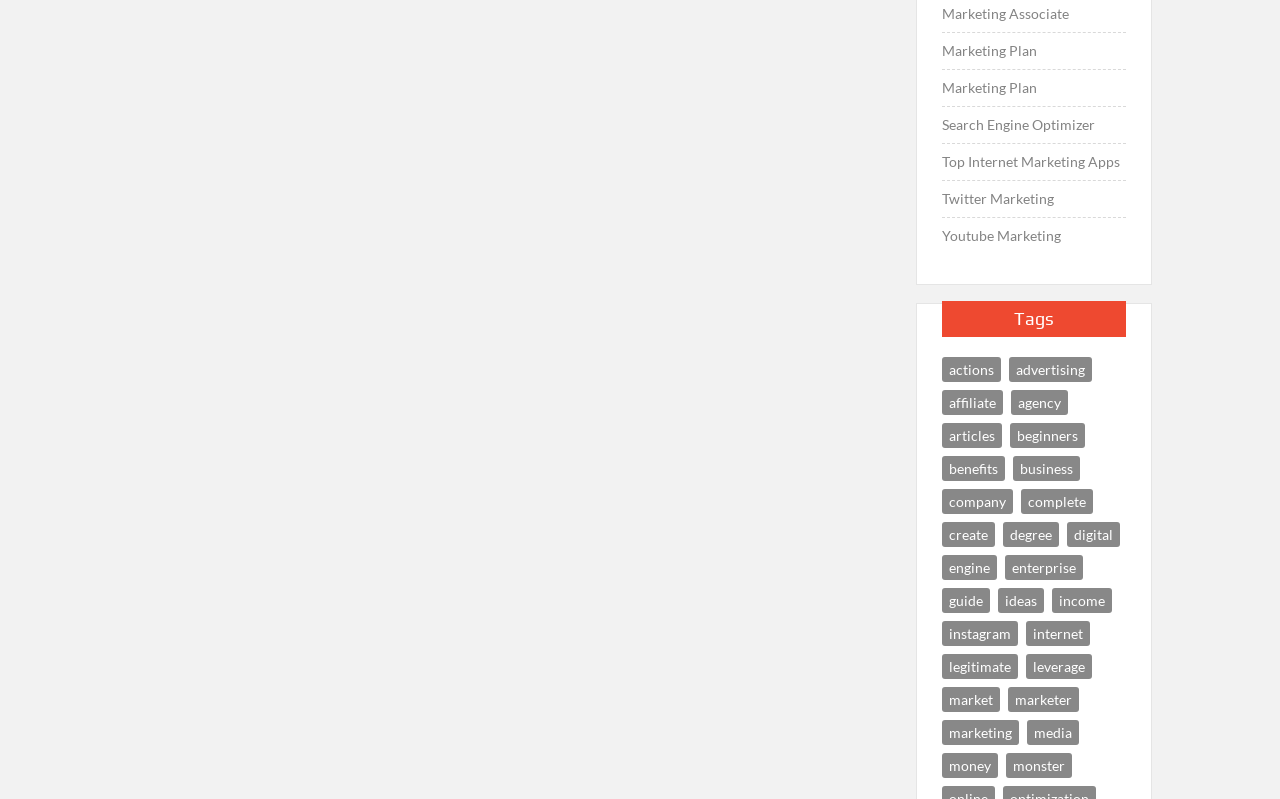Can you determine the bounding box coordinates of the area that needs to be clicked to fulfill the following instruction: "Learn about marketing plan"?

[0.736, 0.047, 0.81, 0.079]